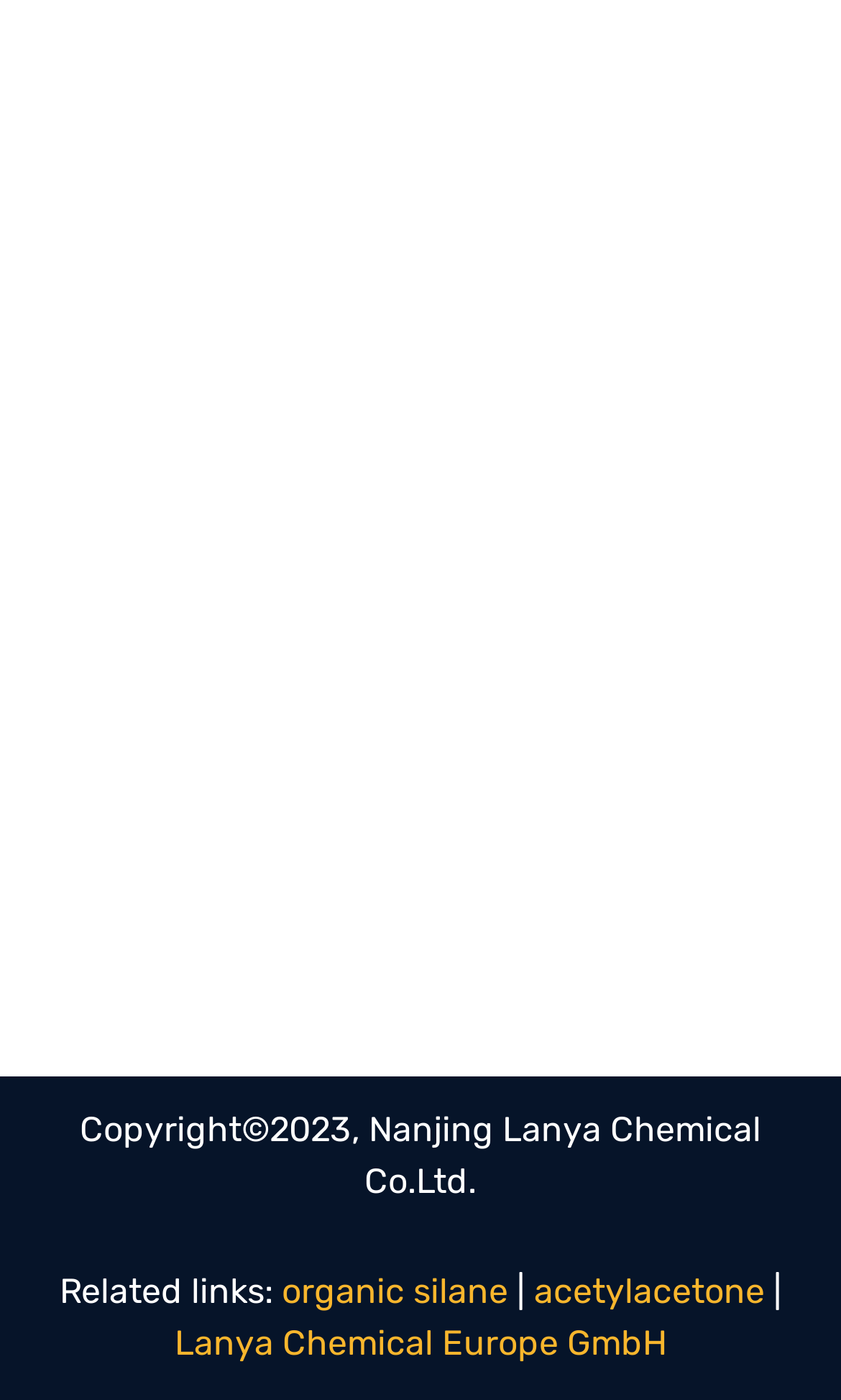Given the description of the UI element: "organic silane", predict the bounding box coordinates in the form of [left, top, right, bottom], with each value being a float between 0 and 1.

[0.335, 0.908, 0.604, 0.938]